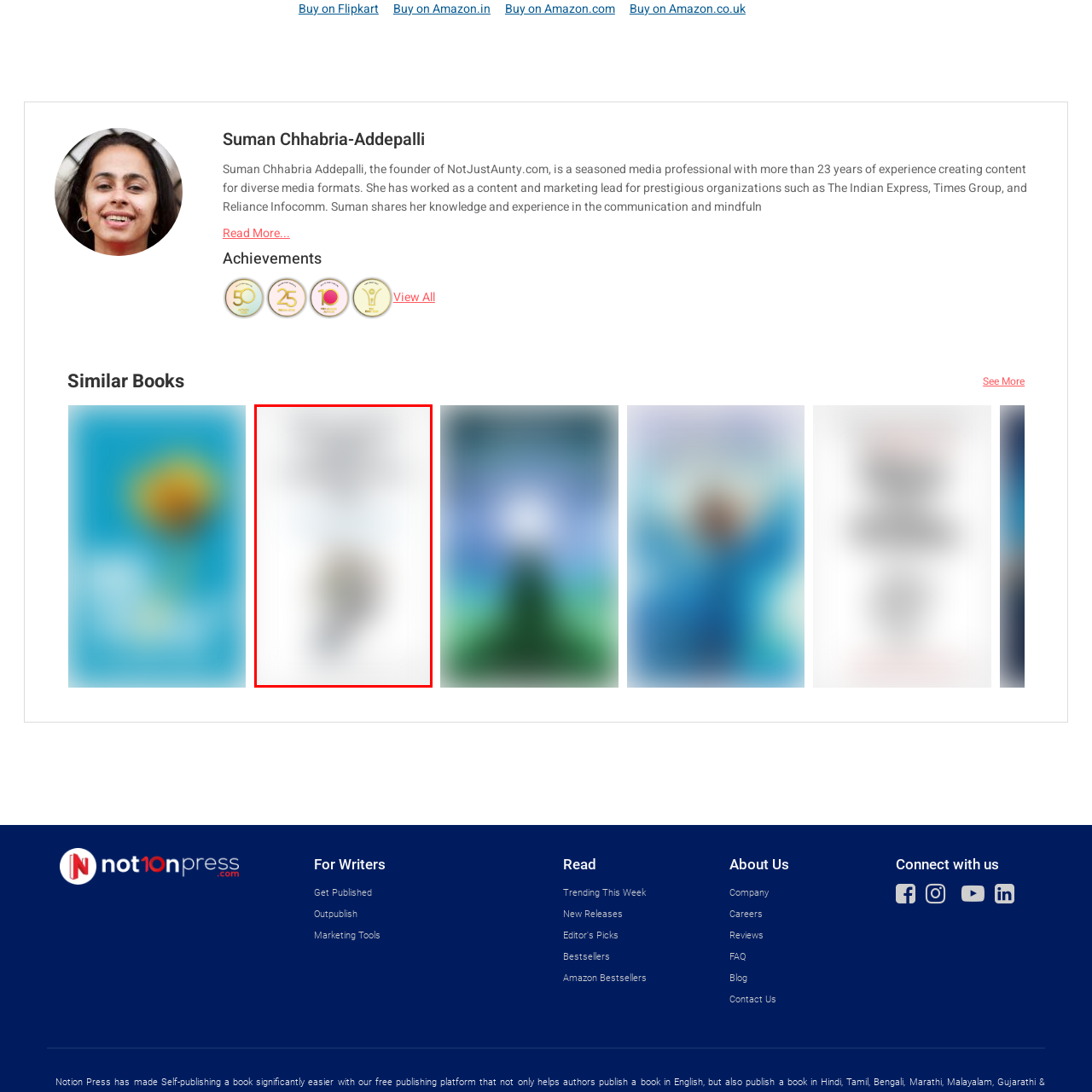Please examine the highlighted section of the image enclosed in the red rectangle and provide a comprehensive answer to the following question based on your observation: What does the book cover convey?

The book cover conveys a sense of liberation and empowerment, as mentioned in the caption, which suggests that the minimalistic background and design elements work together to evoke a feeling of freedom and motivation in the reader.